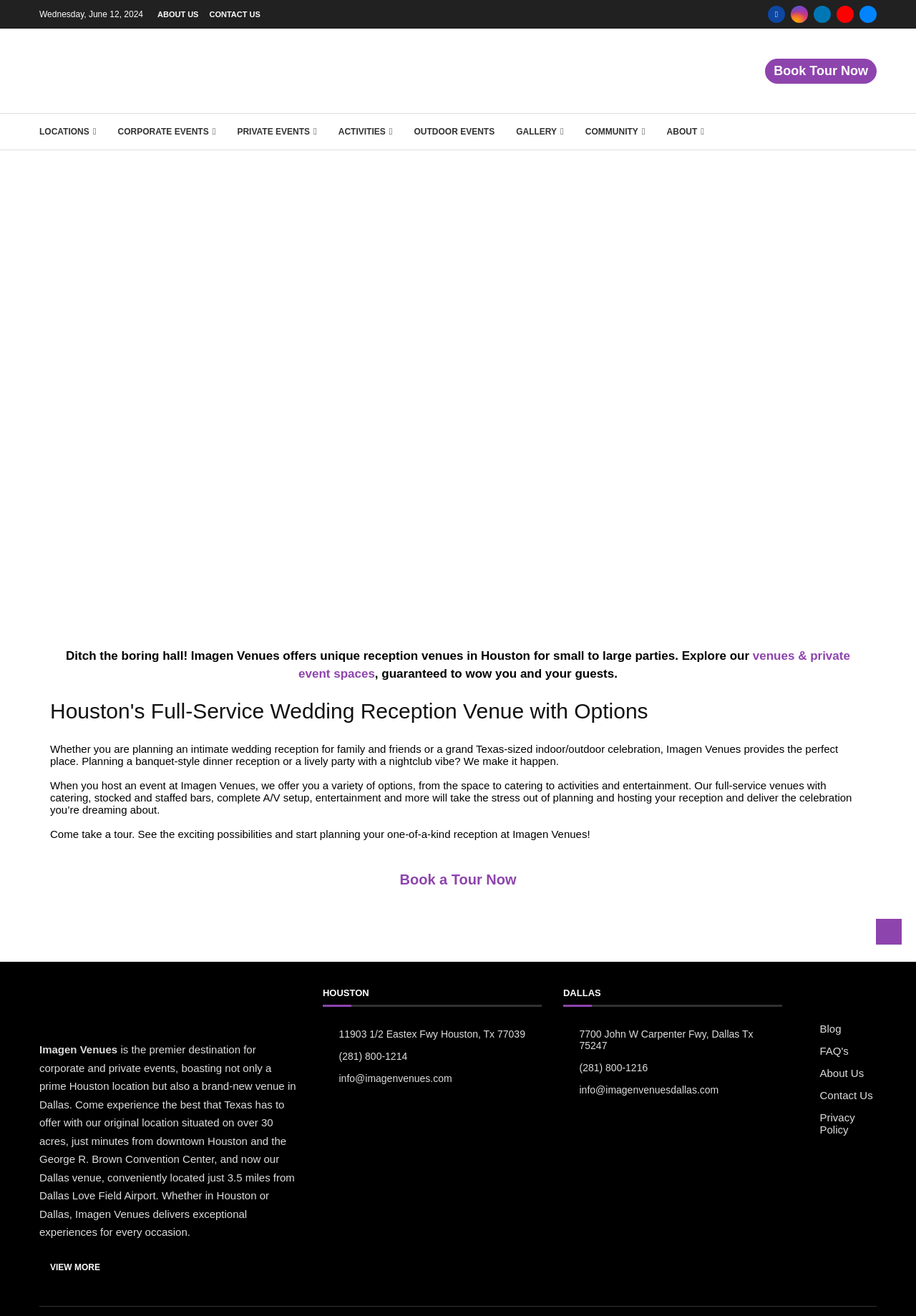Please identify the bounding box coordinates of the element's region that I should click in order to complete the following instruction: "Learn more about CORPORATE EVENTS". The bounding box coordinates consist of four float numbers between 0 and 1, i.e., [left, top, right, bottom].

[0.129, 0.092, 0.235, 0.108]